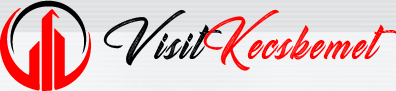Please provide a short answer using a single word or phrase for the question:
What is the background pattern of the logo?

sleek gray